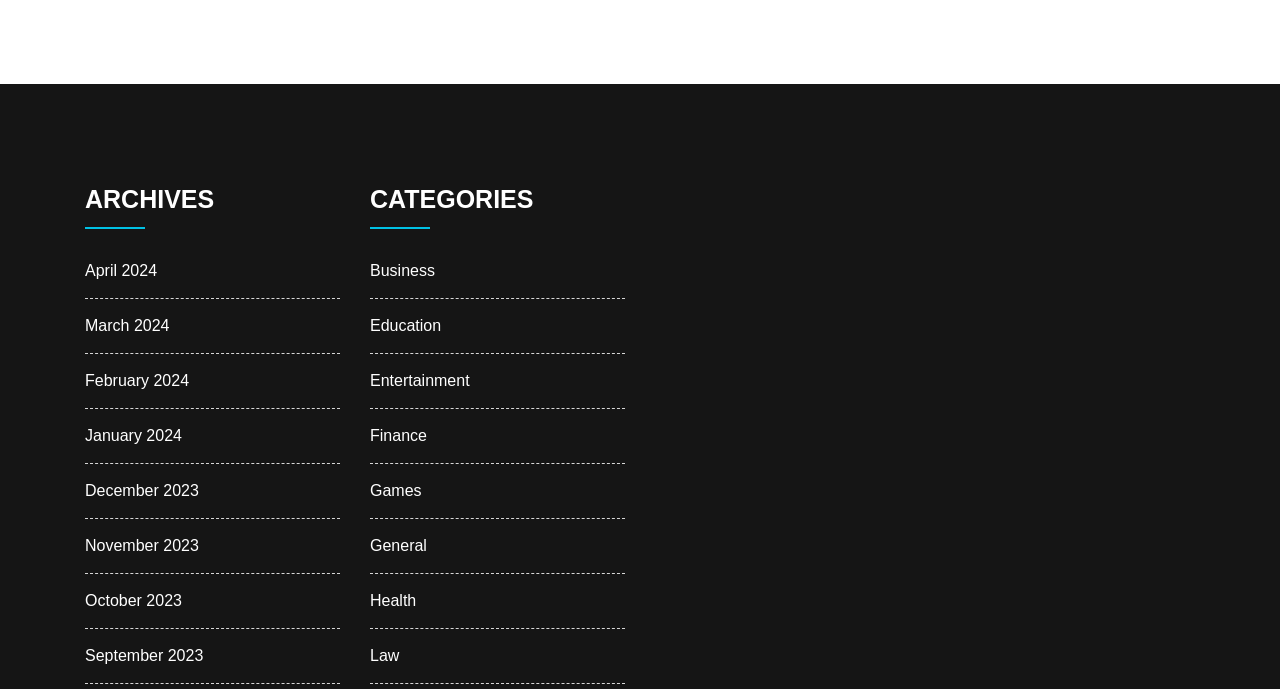Show the bounding box coordinates of the element that should be clicked to complete the task: "explore Entertainment category".

[0.289, 0.54, 0.367, 0.565]